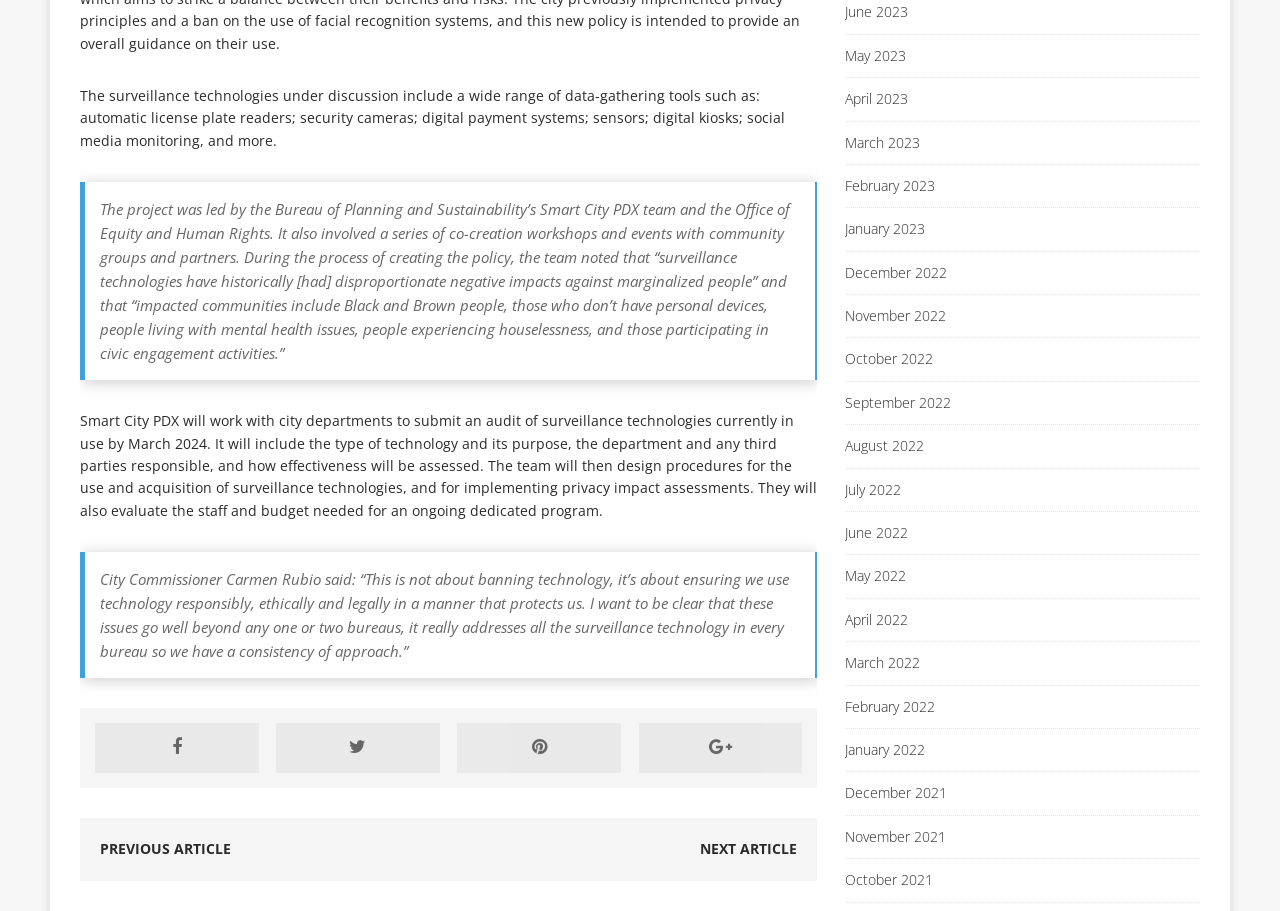Refer to the image and provide a thorough answer to this question:
What is the goal of City Commissioner Carmen Rubio?

The goal of City Commissioner Carmen Rubio is to ensure that technology is used responsibly, ethically, and legally, as mentioned in the quote, to protect citizens and address the issues of surveillance technology in every bureau.